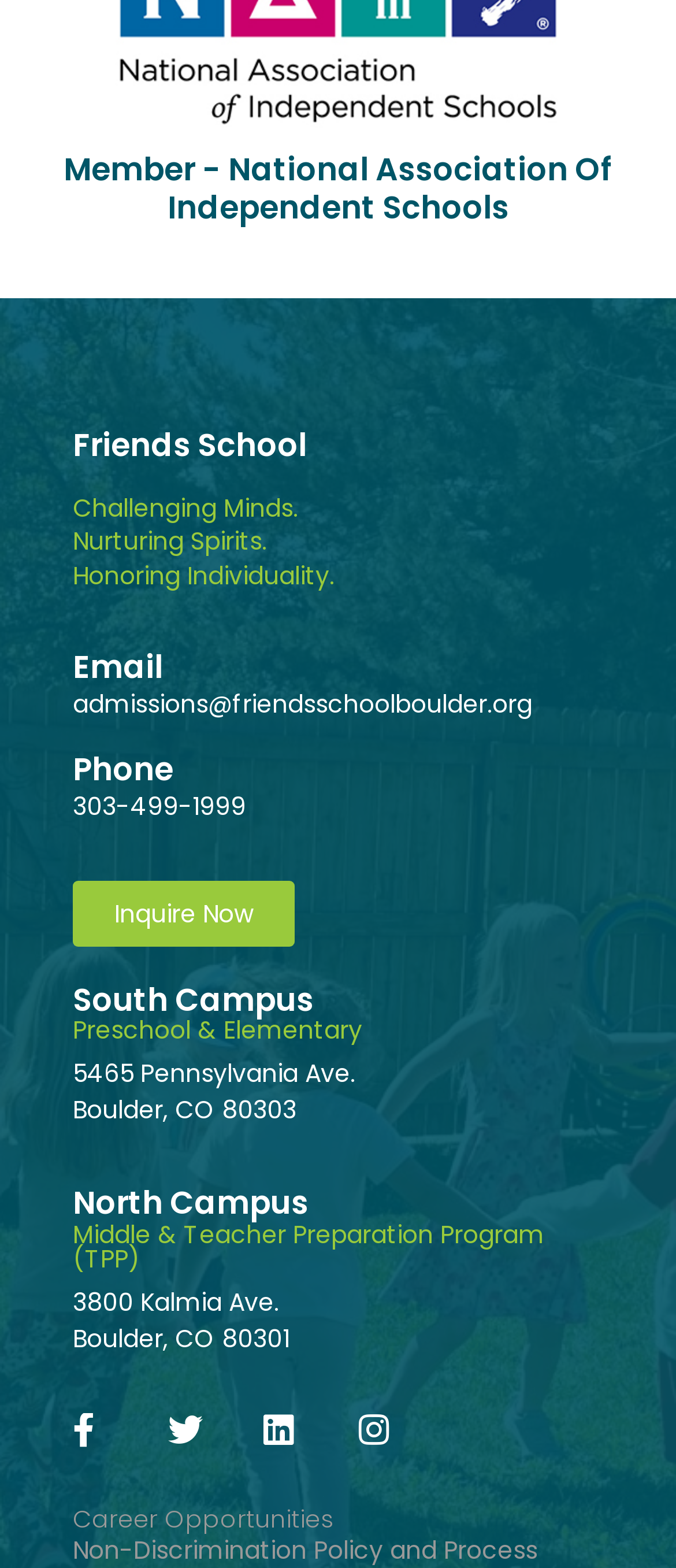Using a single word or phrase, answer the following question: 
What is the name of the school?

Friends School